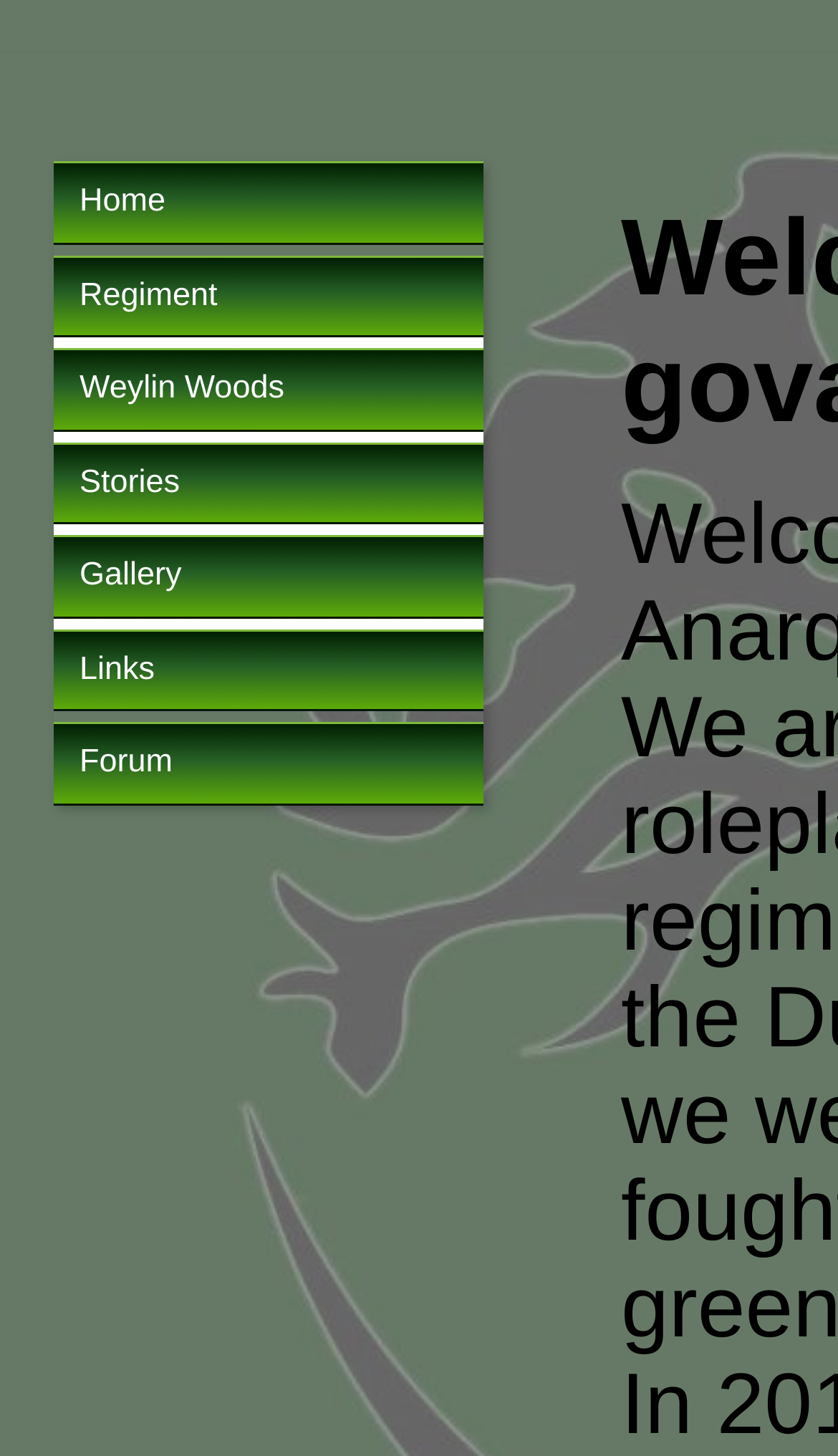Please find the bounding box coordinates of the element that needs to be clicked to perform the following instruction: "view regiment information". The bounding box coordinates should be four float numbers between 0 and 1, represented as [left, top, right, bottom].

[0.064, 0.175, 0.577, 0.232]